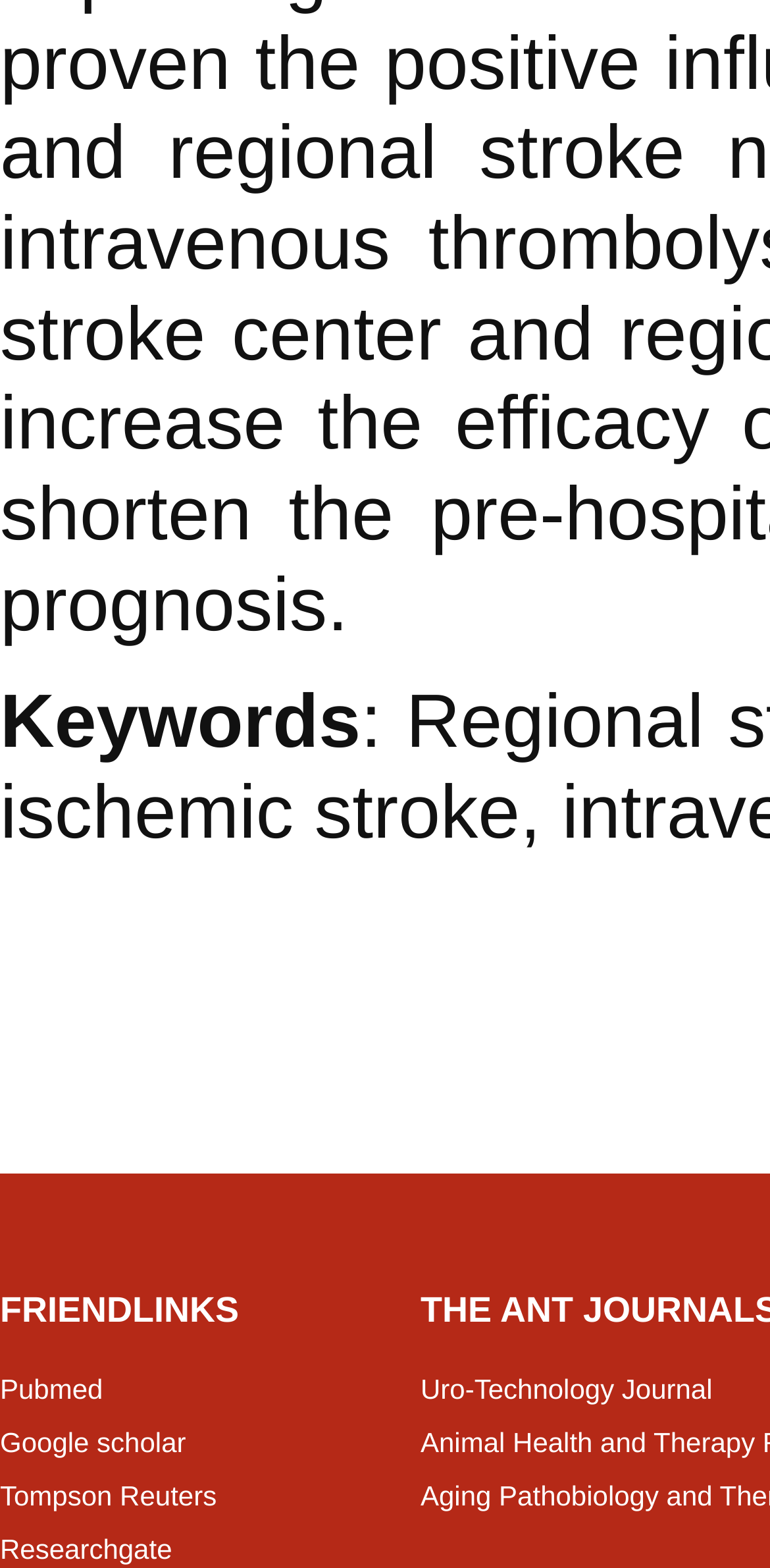Using the description "Google scholar", predict the bounding box of the relevant HTML element.

[0.0, 0.91, 0.241, 0.93]